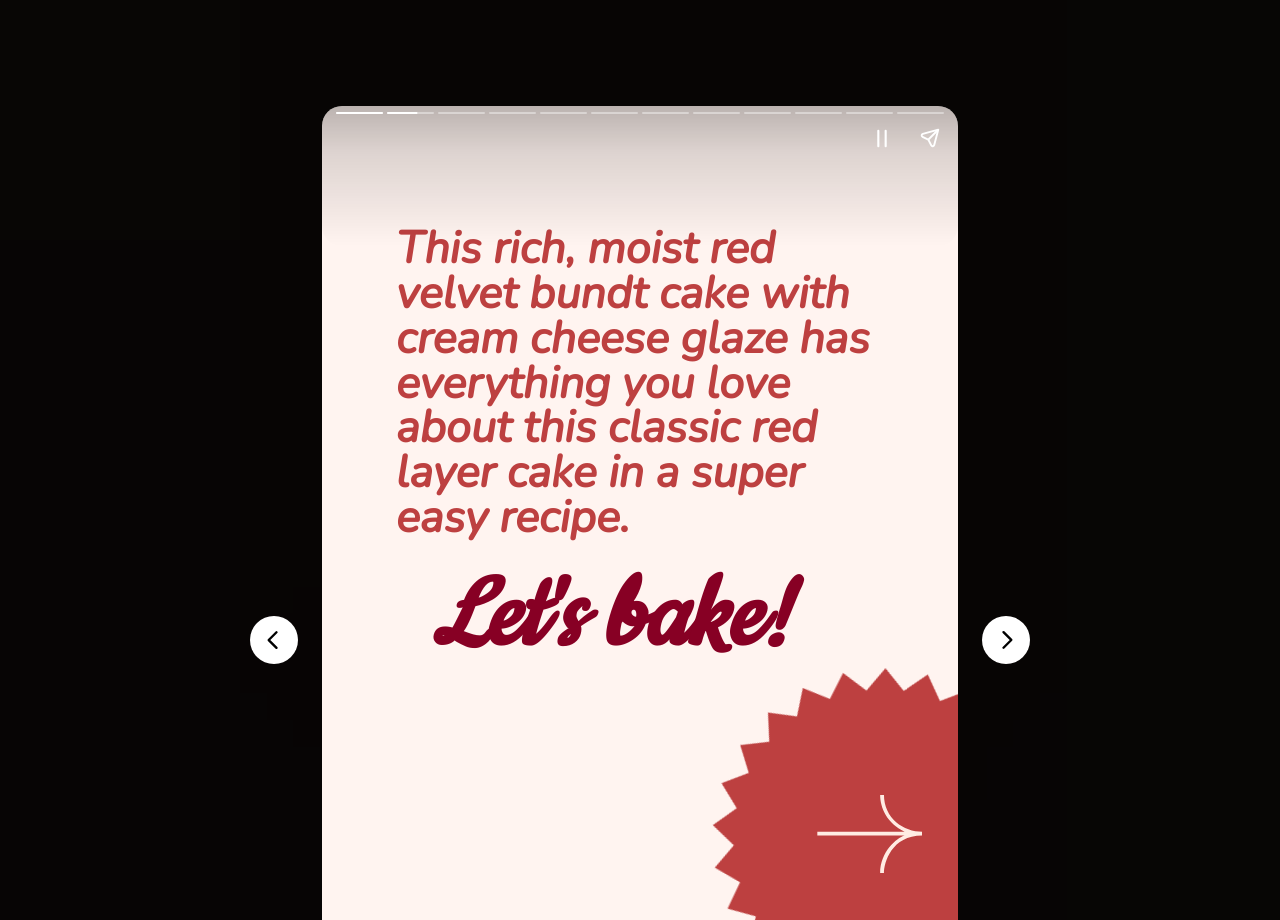Analyze and describe the webpage in a detailed narrative.

The webpage is about a recipe for a red velvet bundt cake with cream cheese glaze. At the top, there is a heading that summarizes the recipe, stating that it's a rich, moist, and easy-to-make cake. Below this heading, there is a smaller heading that reads "Let's bake!".

On the left side of the page, there are two buttons, "Previous page" and "Next page", which are likely used for navigation. On the right side, there is a section with two buttons, "Pause story" and "Share story", which may be related to a story or tutorial about the recipe.

The page also has a complementary section, which takes up a significant portion of the page, but its content is not specified. There are no images mentioned in the accessibility tree, but it's likely that the complementary section contains an image or a video related to the recipe.